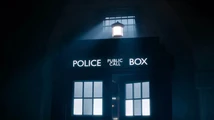Consider the image and give a detailed and elaborate answer to the question: 
What is written on the top sign of the TARDIS?

According to the caption, the top sign on the TARDIS reads 'POLICE' above 'PUBLIC CALL BOX', which is a nostalgic design typical of 1960s Britain.